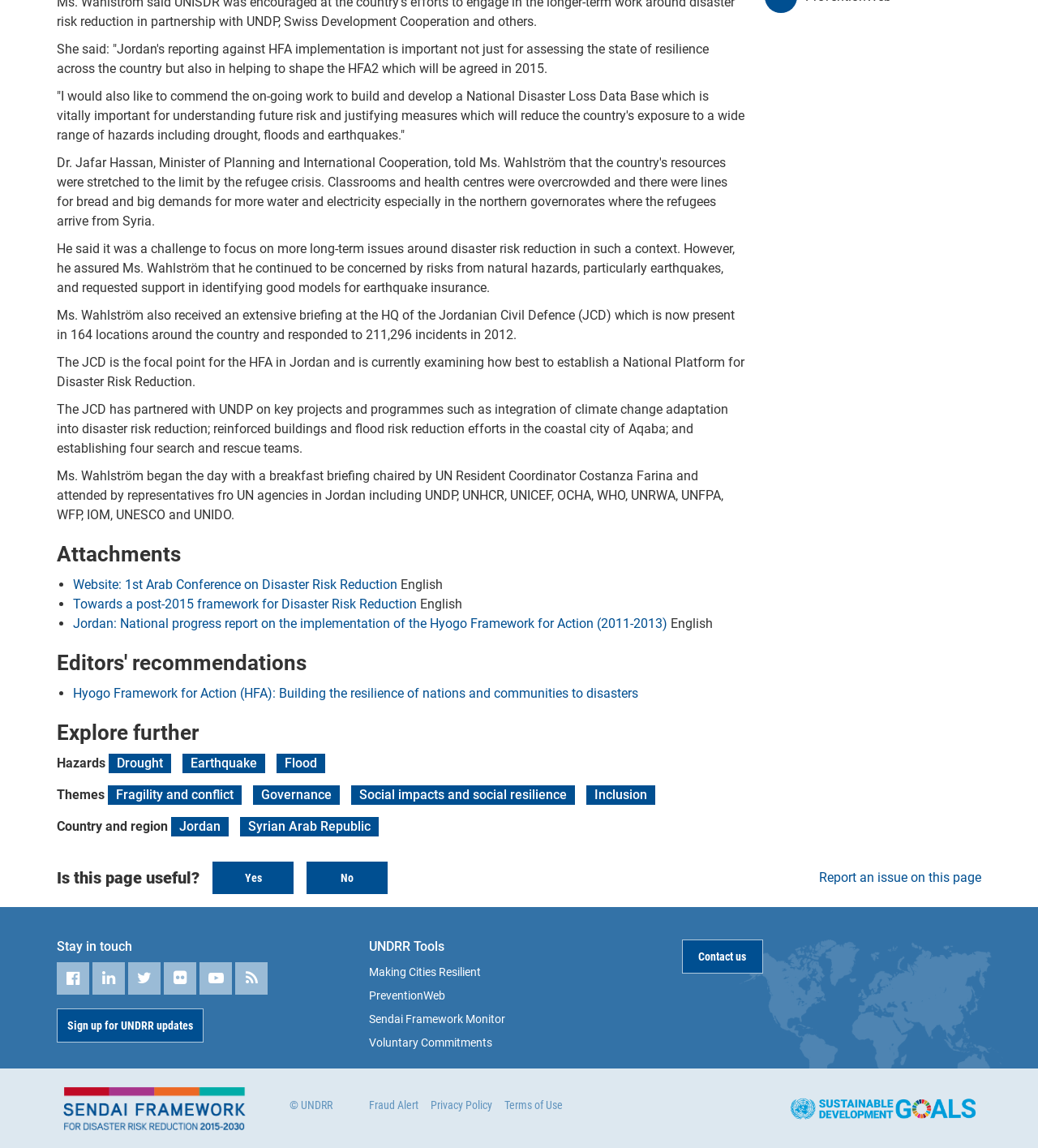Please identify the bounding box coordinates of the clickable region that I should interact with to perform the following instruction: "Click on the 'Contact us' link". The coordinates should be expressed as four float numbers between 0 and 1, i.e., [left, top, right, bottom].

[0.657, 0.819, 0.735, 0.848]